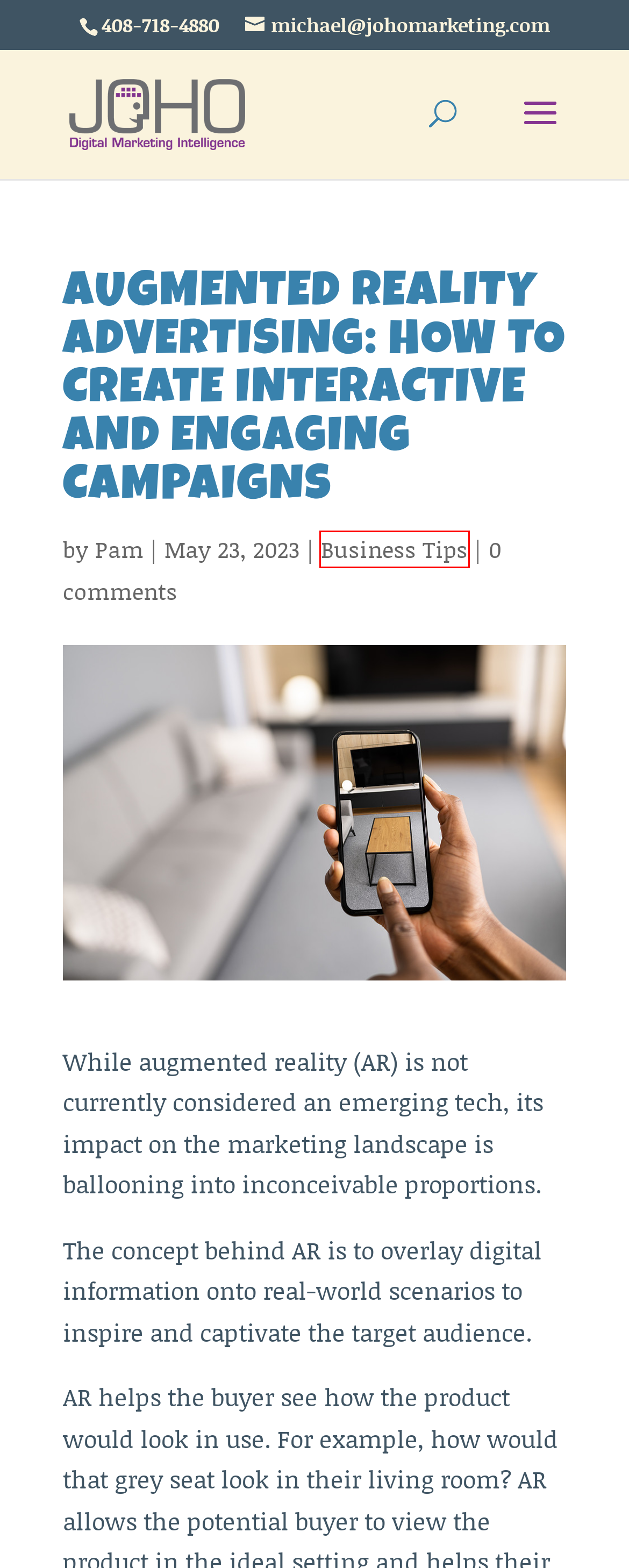Look at the given screenshot of a webpage with a red rectangle bounding box around a UI element. Pick the description that best matches the new webpage after clicking the element highlighted. The descriptions are:
A. Business Tips – JOHO MARKETING
B. Branding – JOHO MARKETING
C. Google My Business Ads – JOHO MARKETING
D. Local Web Design – JOHO MARKETING
E. Video Marketing – JOHO MARKETING
F. Why Your Online Business Needs More Than a Password Wall
G. The Art of Storytelling: Weaving Narratives That Captivate Your Brand's Audience
H. Local Business Advertising Tips That are Free

A